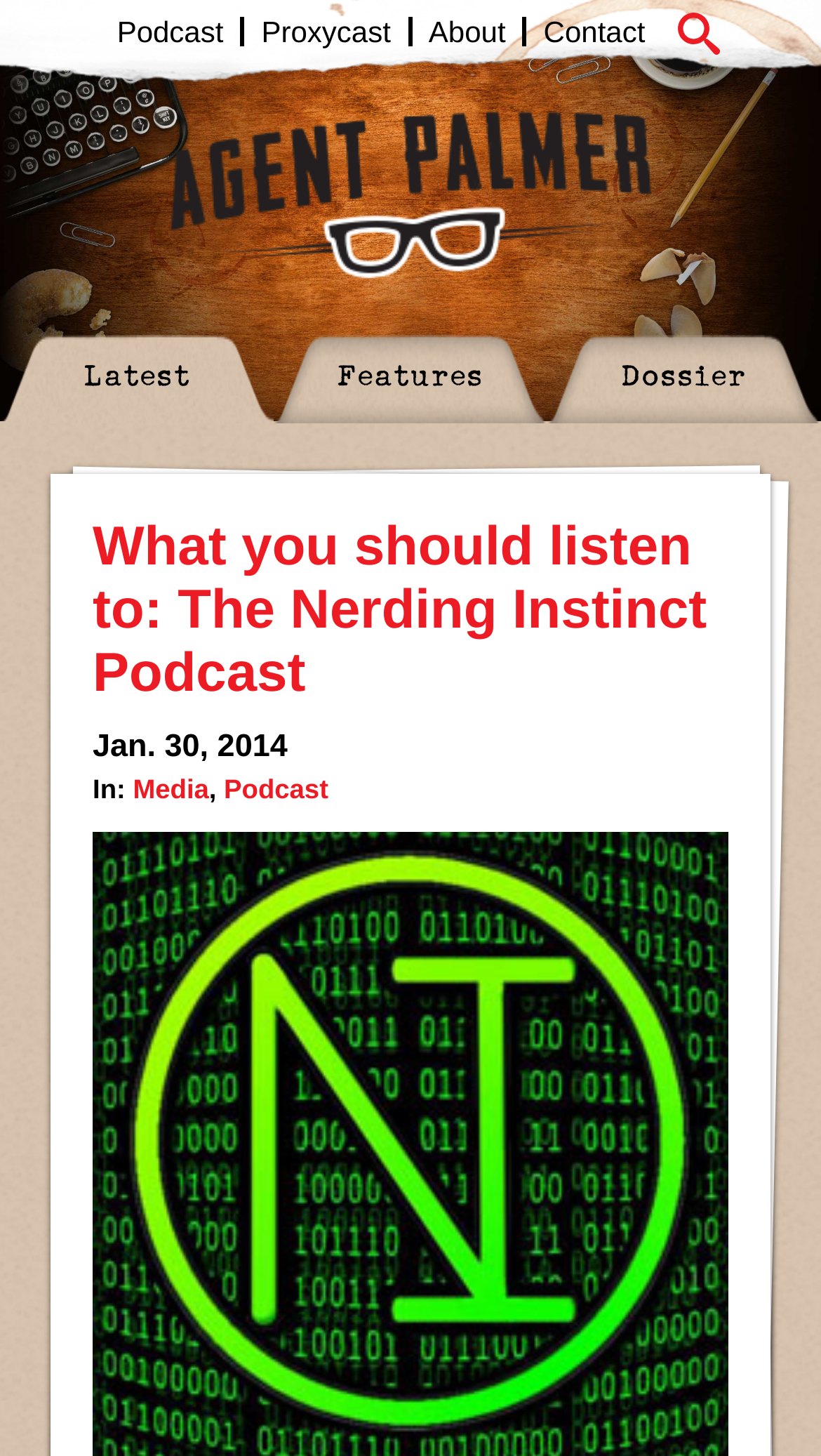What is the category related to 'Media'?
Refer to the screenshot and respond with a concise word or phrase.

Podcast